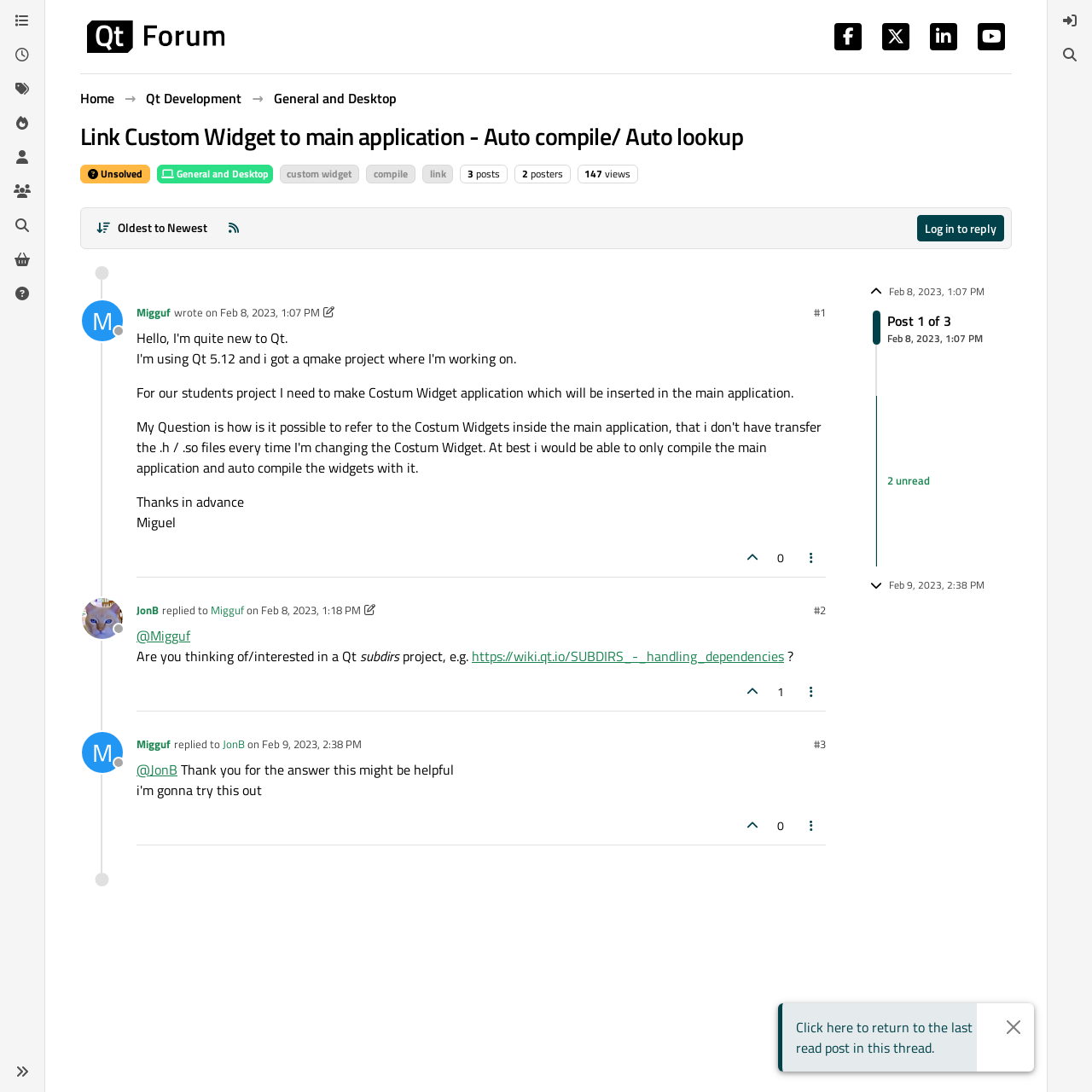Pinpoint the bounding box coordinates for the area that should be clicked to perform the following instruction: "Learn about the International Safe Abortion Day".

None